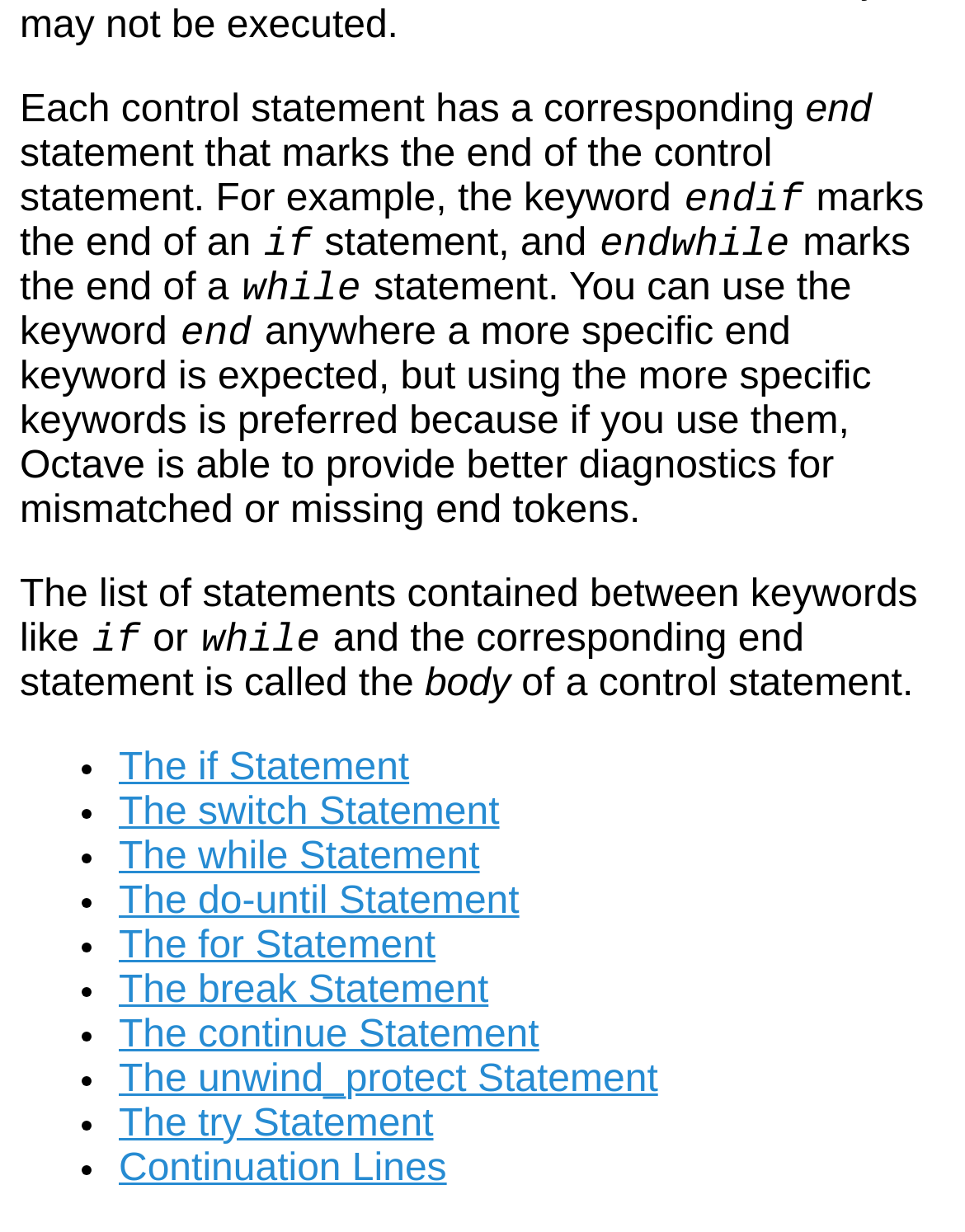Given the description Continuation Lines, predict the bounding box coordinates of the UI element. Ensure the coordinates are in the format (top-left x, top-left y, bottom-right x, bottom-right y) and all values are between 0 and 1.

[0.123, 0.931, 0.463, 0.965]